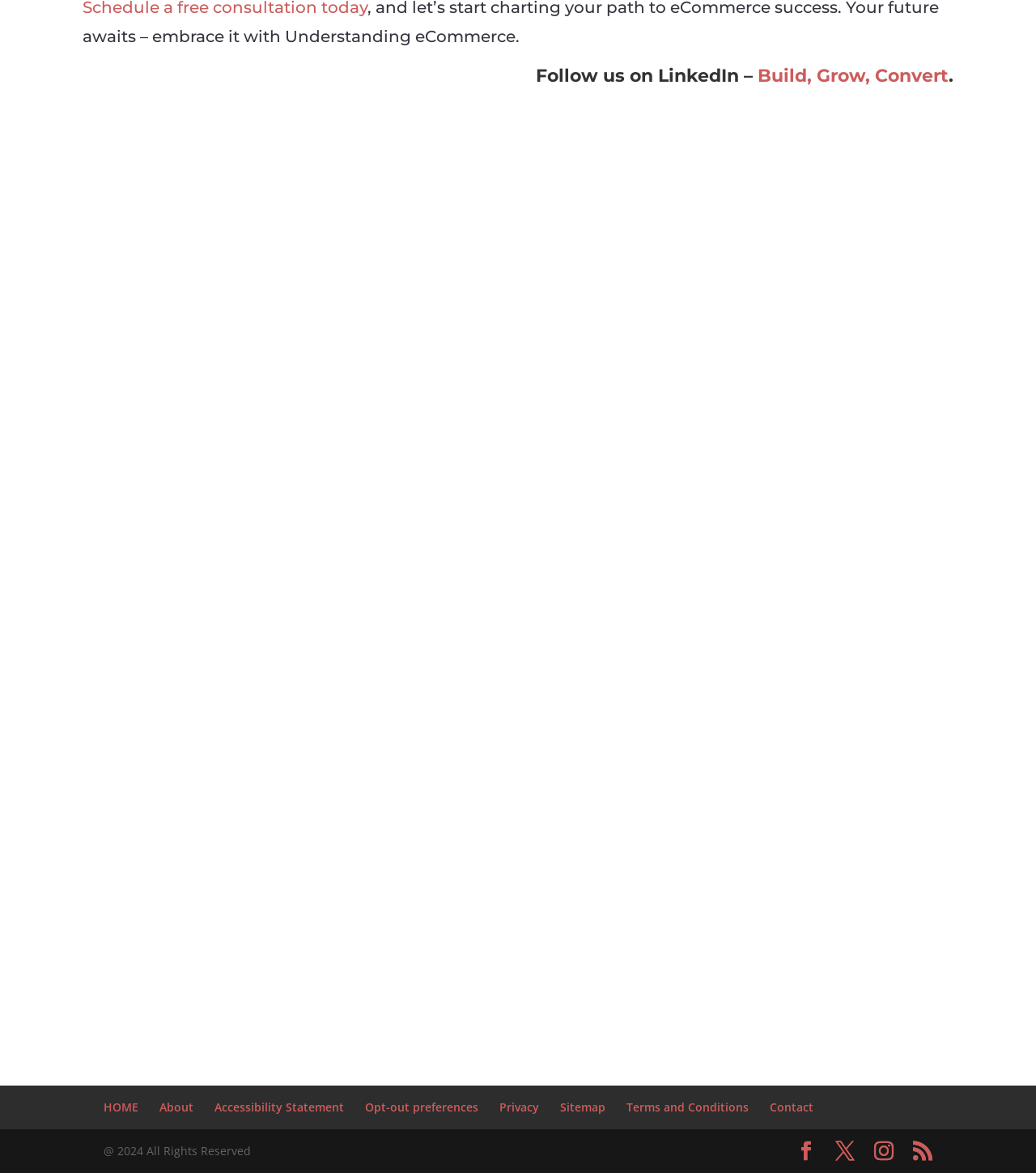How many links are available in the footer section?
Look at the screenshot and respond with one word or a short phrase.

9